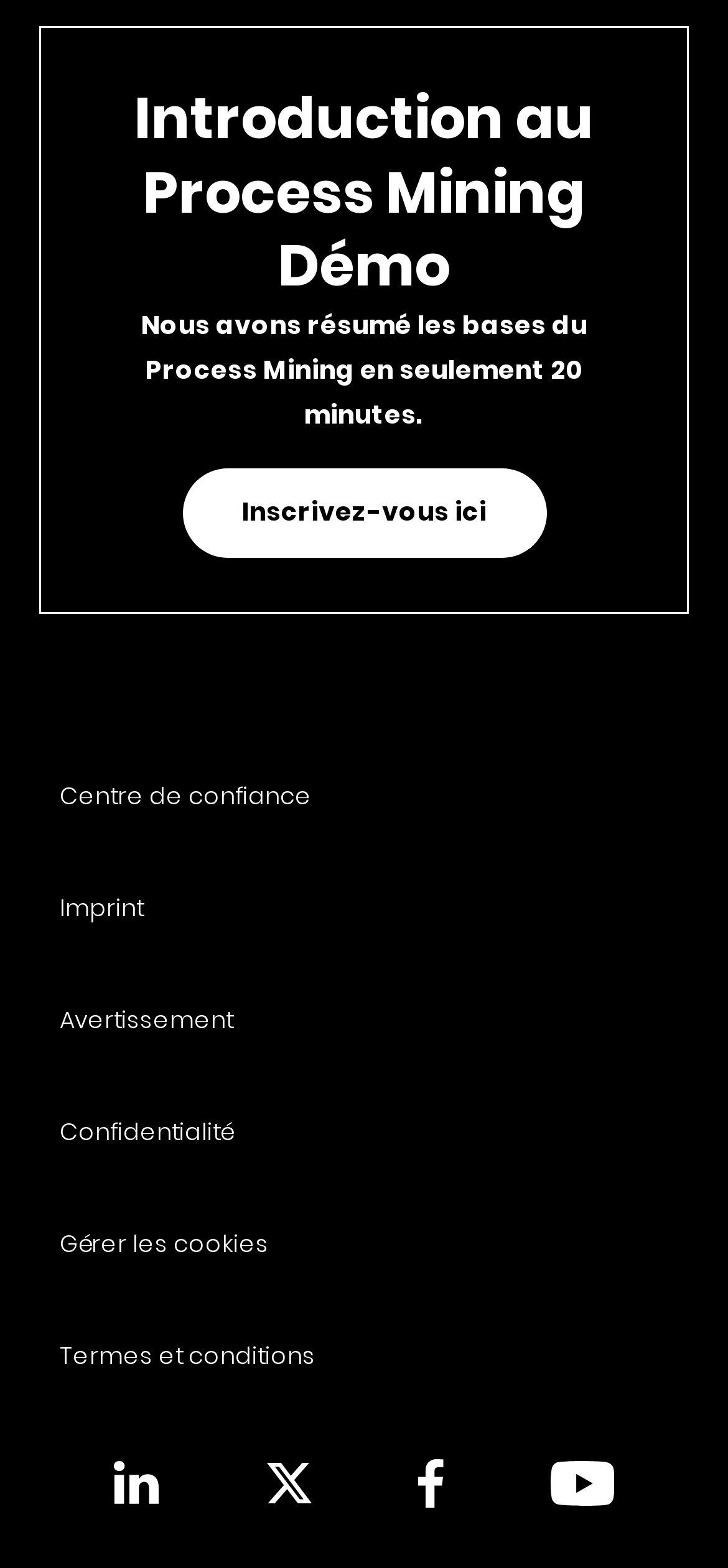From the webpage screenshot, identify the region described by Termes et conditions. Provide the bounding box coordinates as (top-left x, top-left y, bottom-right x, bottom-right y), with each value being a floating point number between 0 and 1.

[0.082, 0.854, 0.433, 0.875]